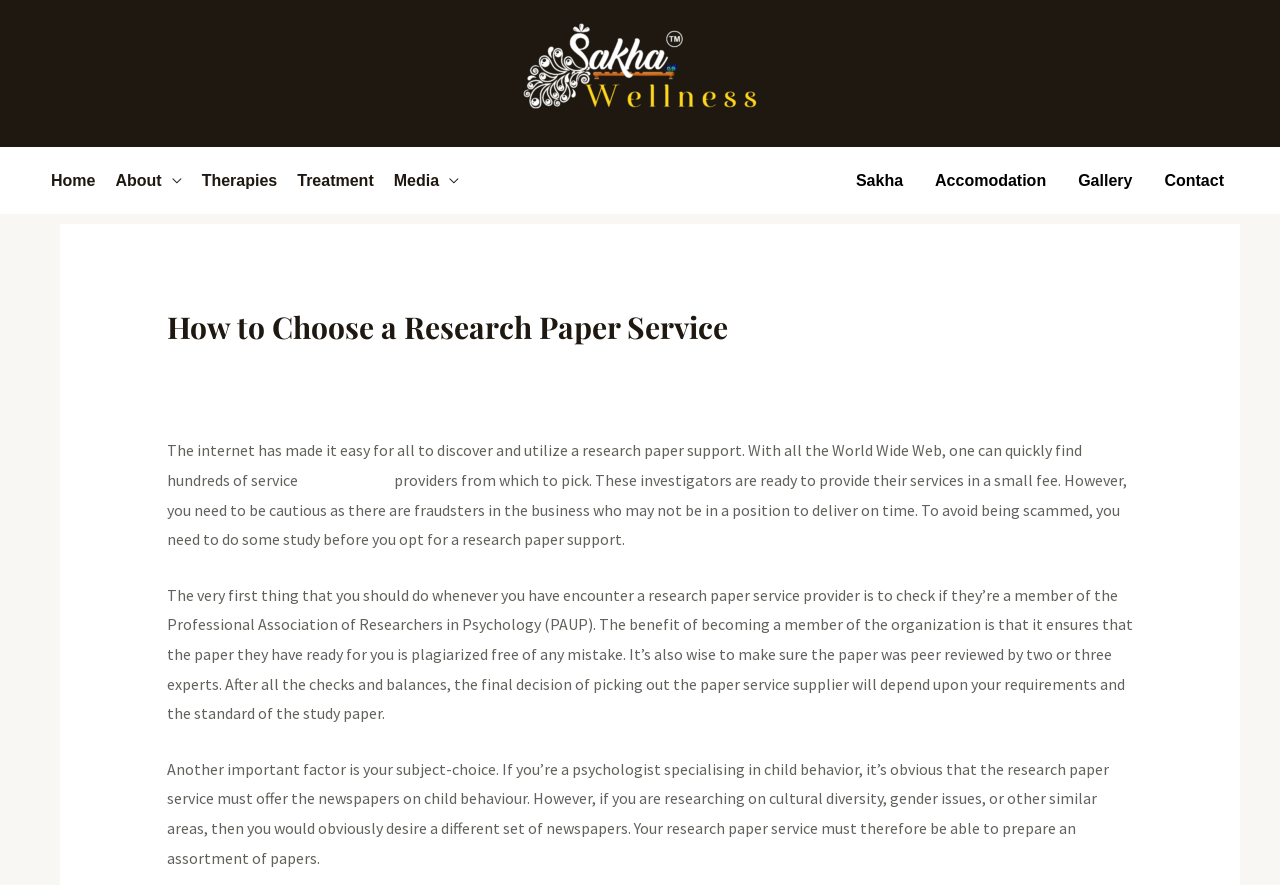Please determine the bounding box coordinates for the element with the description: "Contact".

[0.897, 0.179, 0.969, 0.229]